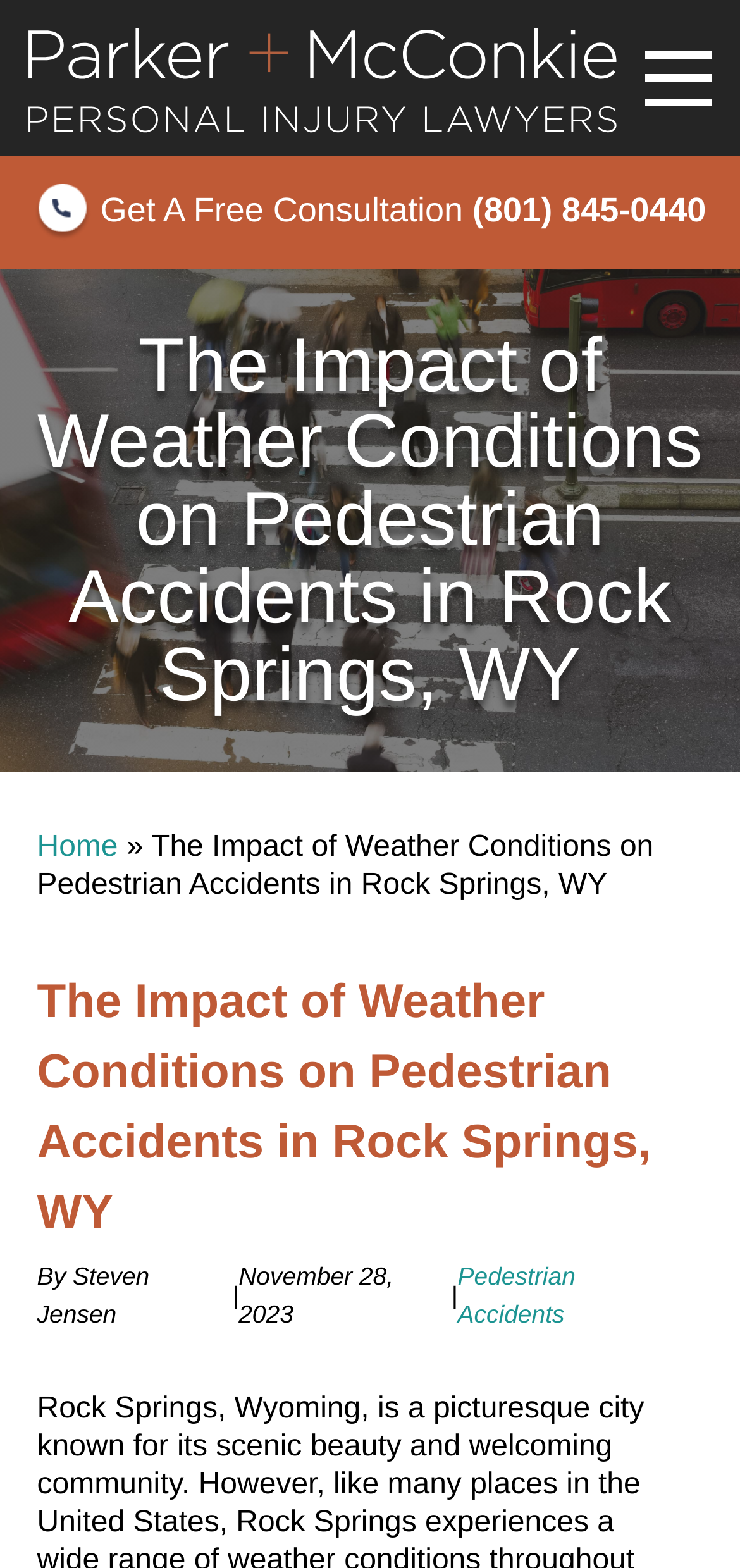Determine which piece of text is the heading of the webpage and provide it.

The Impact of Weather Conditions on Pedestrian Accidents in Rock Springs, WY